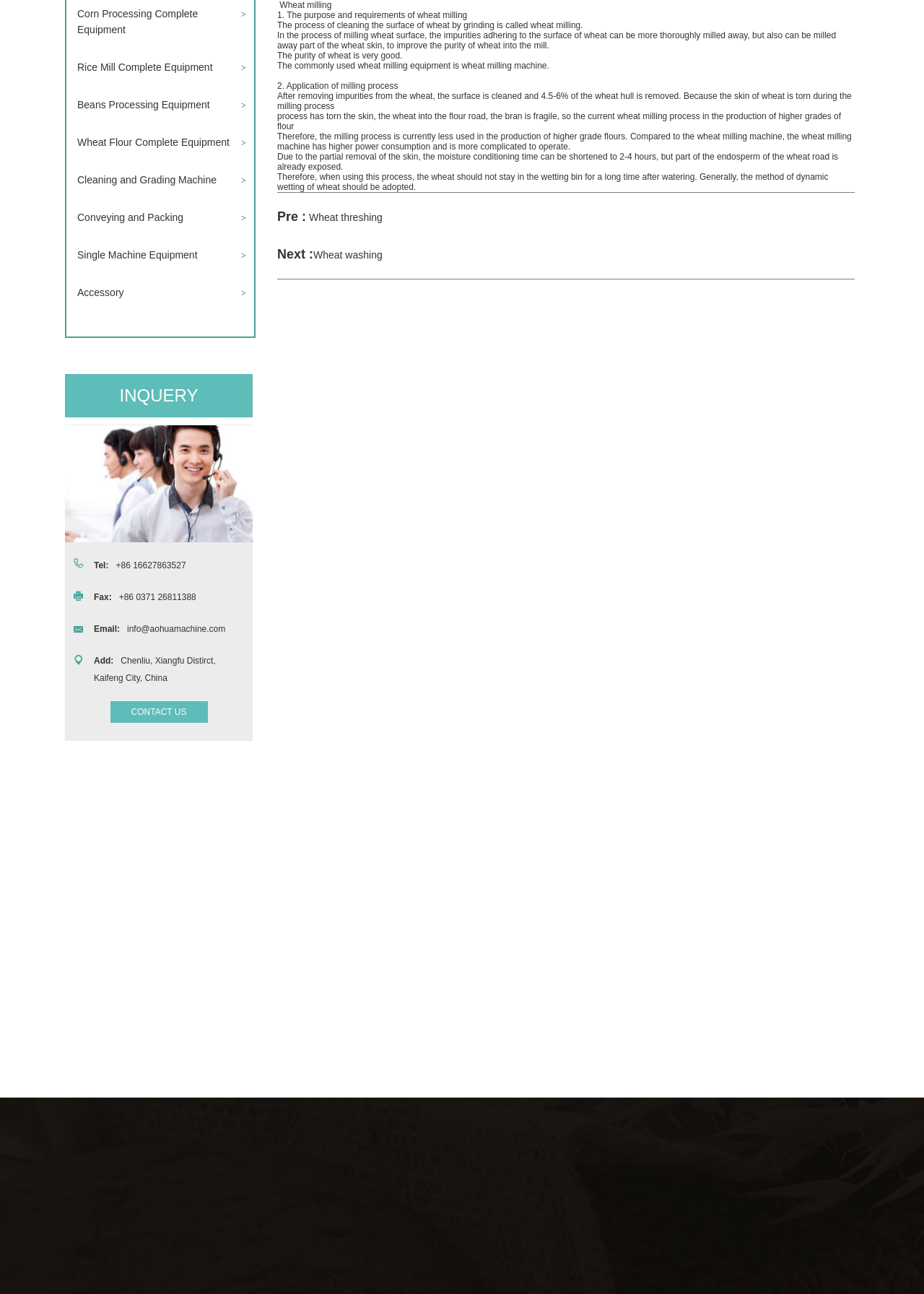Extract the bounding box coordinates for the UI element described as: "Rice Mill Complete Equipment".

[0.084, 0.046, 0.263, 0.058]